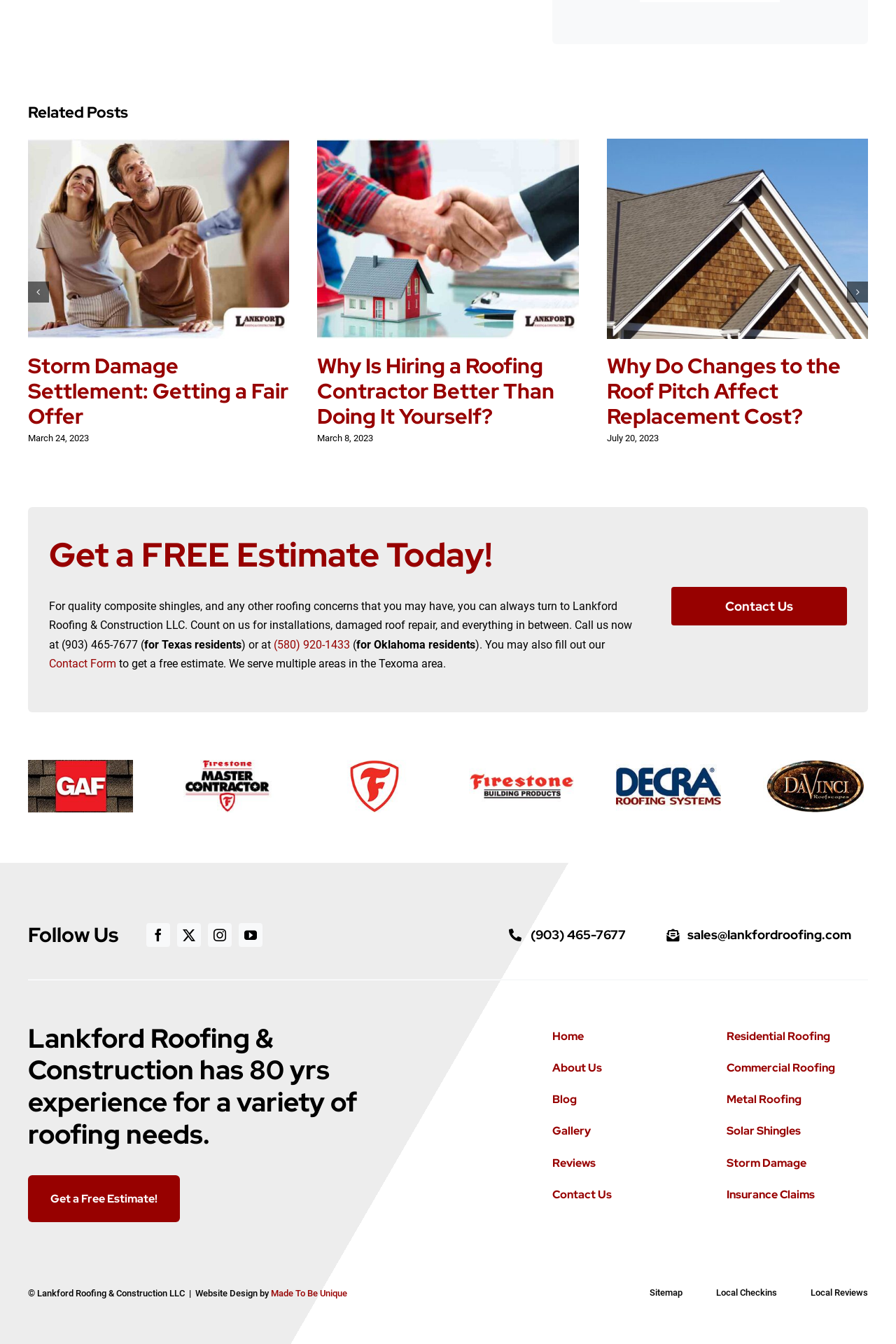Please identify the bounding box coordinates of the clickable area that will fulfill the following instruction: "View featured products". The coordinates should be in the format of four float numbers between 0 and 1, i.e., [left, top, right, bottom].

None